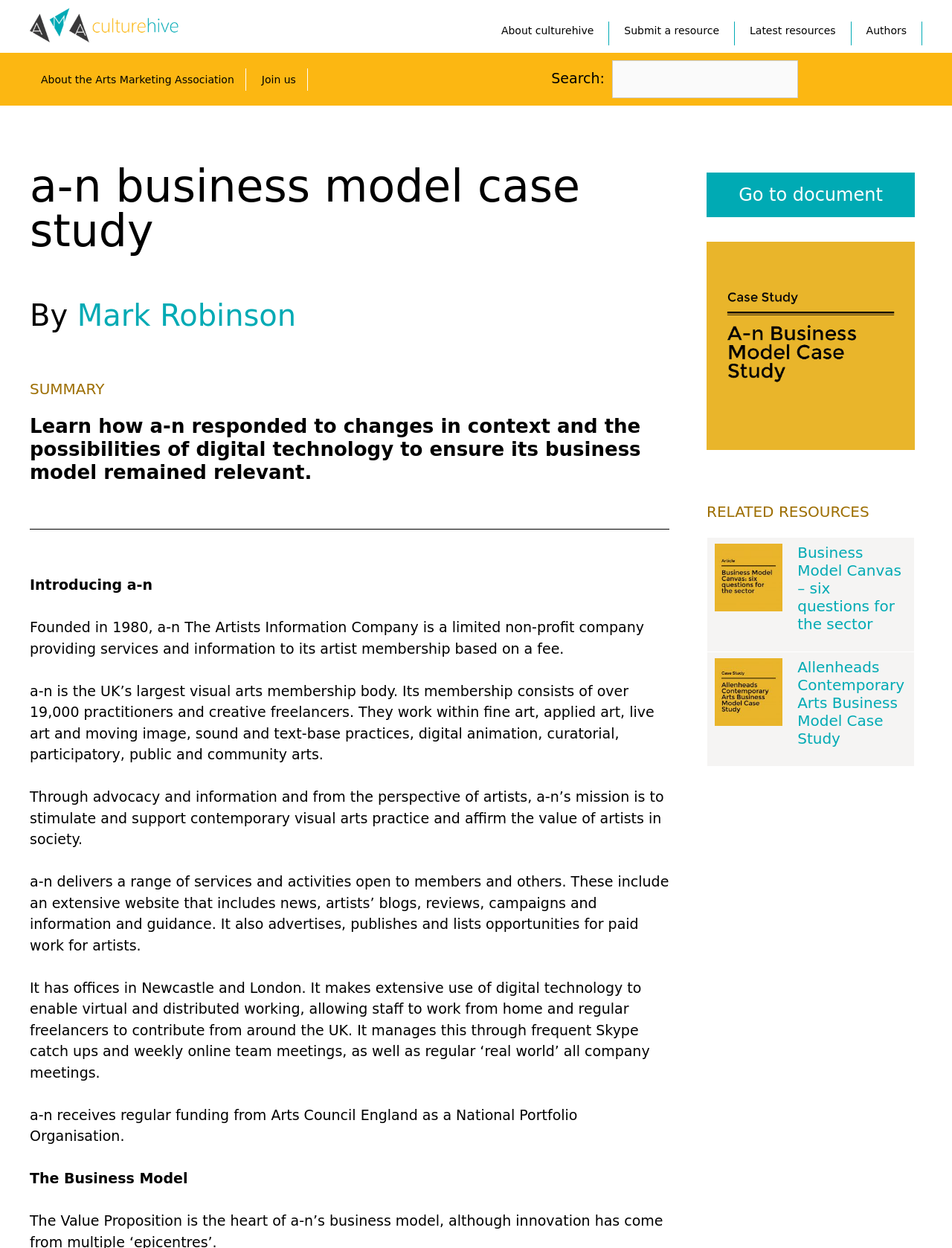Locate the bounding box coordinates of the clickable region to complete the following instruction: "Explore the Allenheads Contemporary Arts Business Model Case Study."

[0.838, 0.527, 0.952, 0.599]